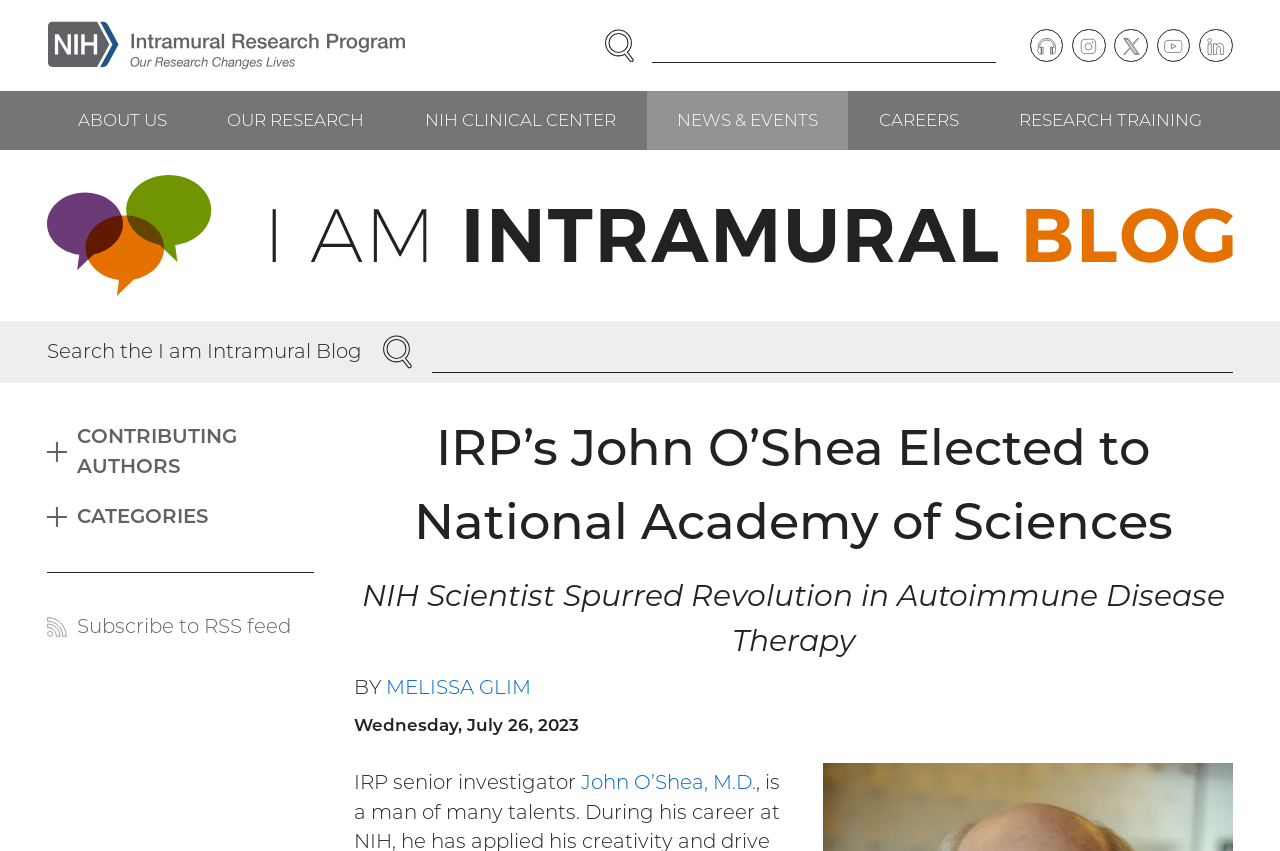Respond to the question below with a single word or phrase:
What is the name of the blog?

I am Intramural Blog